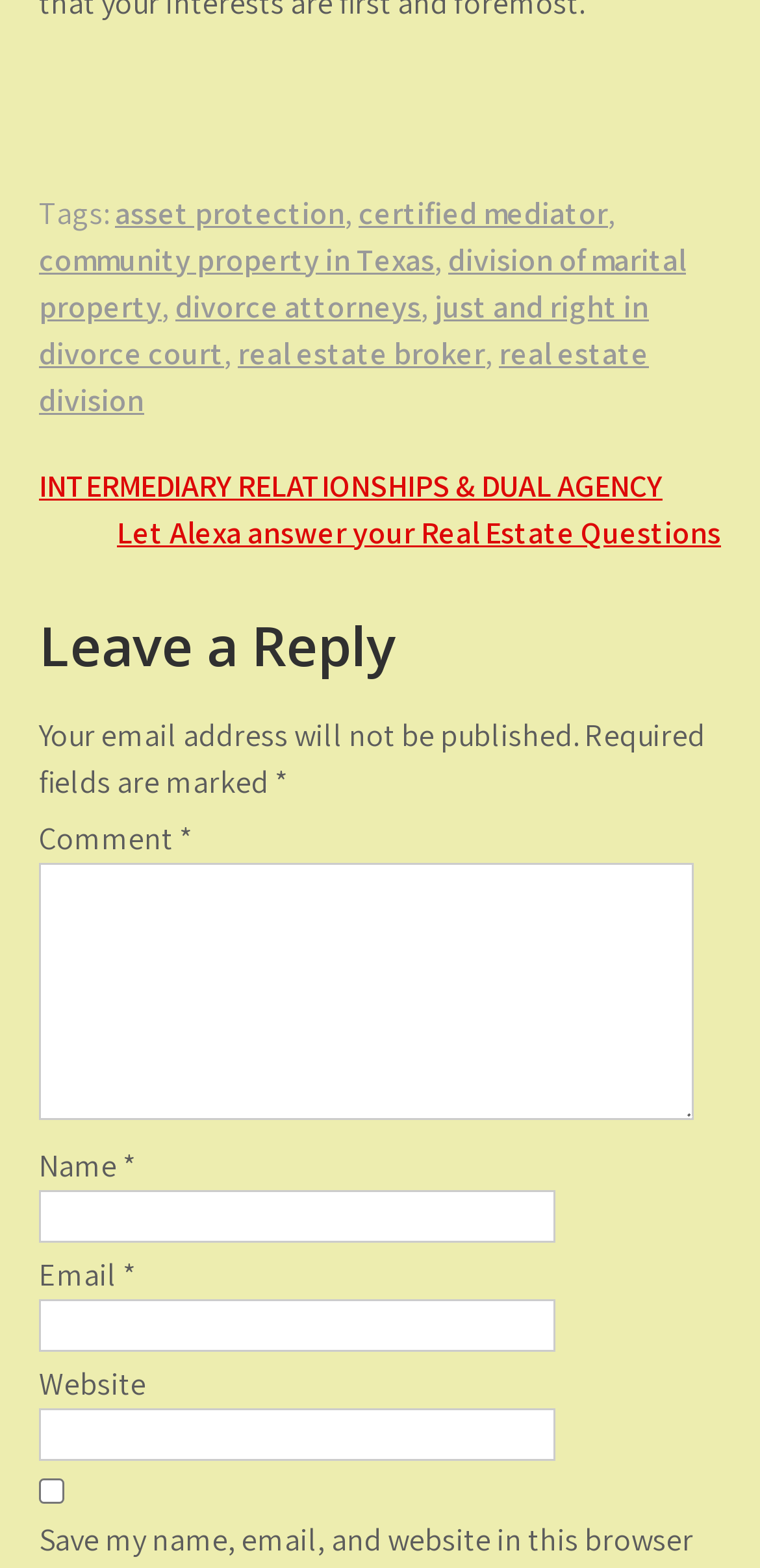Show the bounding box coordinates of the region that should be clicked to follow the instruction: "Get directions and parking information."

None